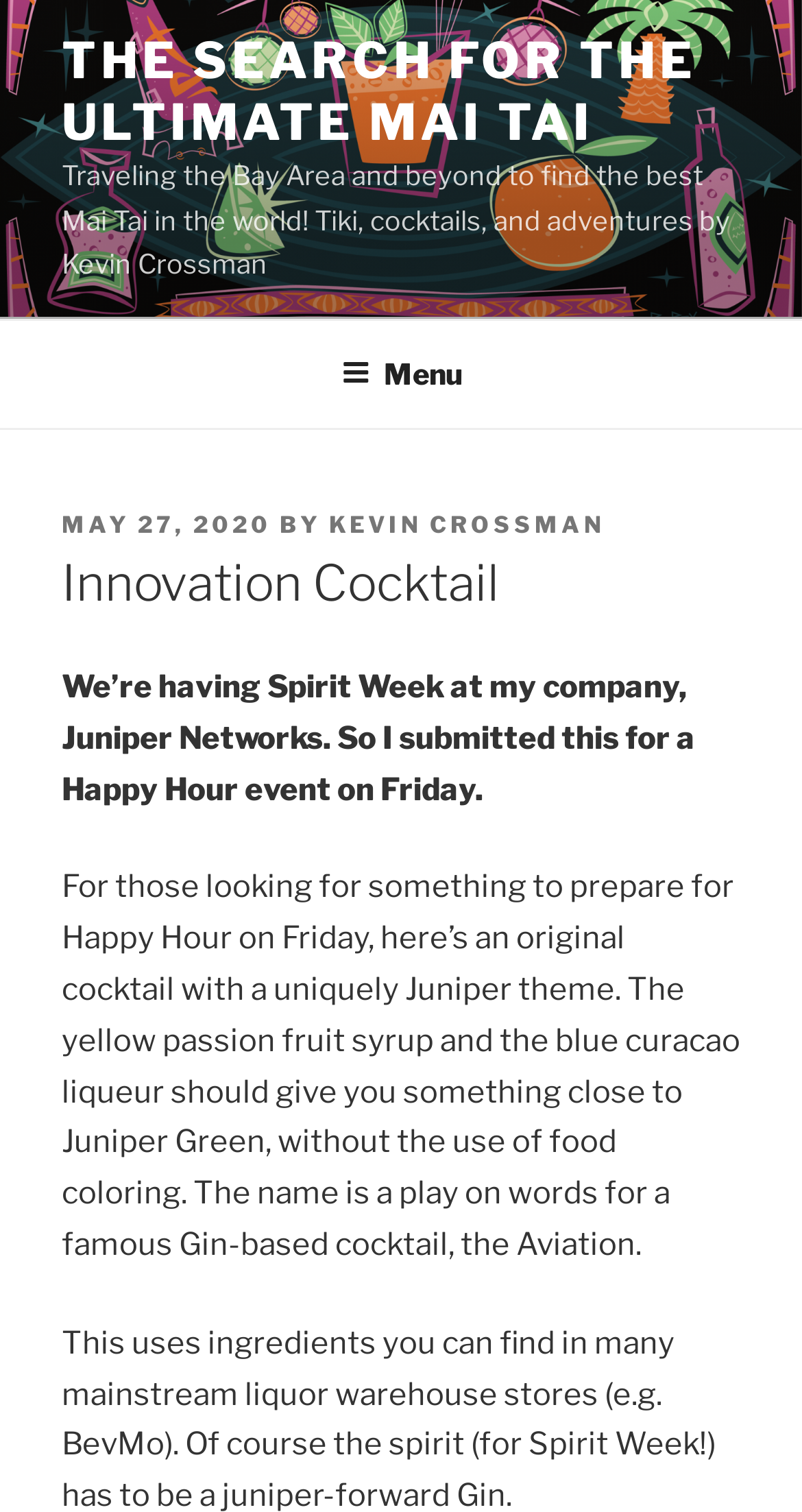From the screenshot, find the bounding box of the UI element matching this description: "ChromeNews". Supply the bounding box coordinates in the form [left, top, right, bottom], each a float between 0 and 1.

None